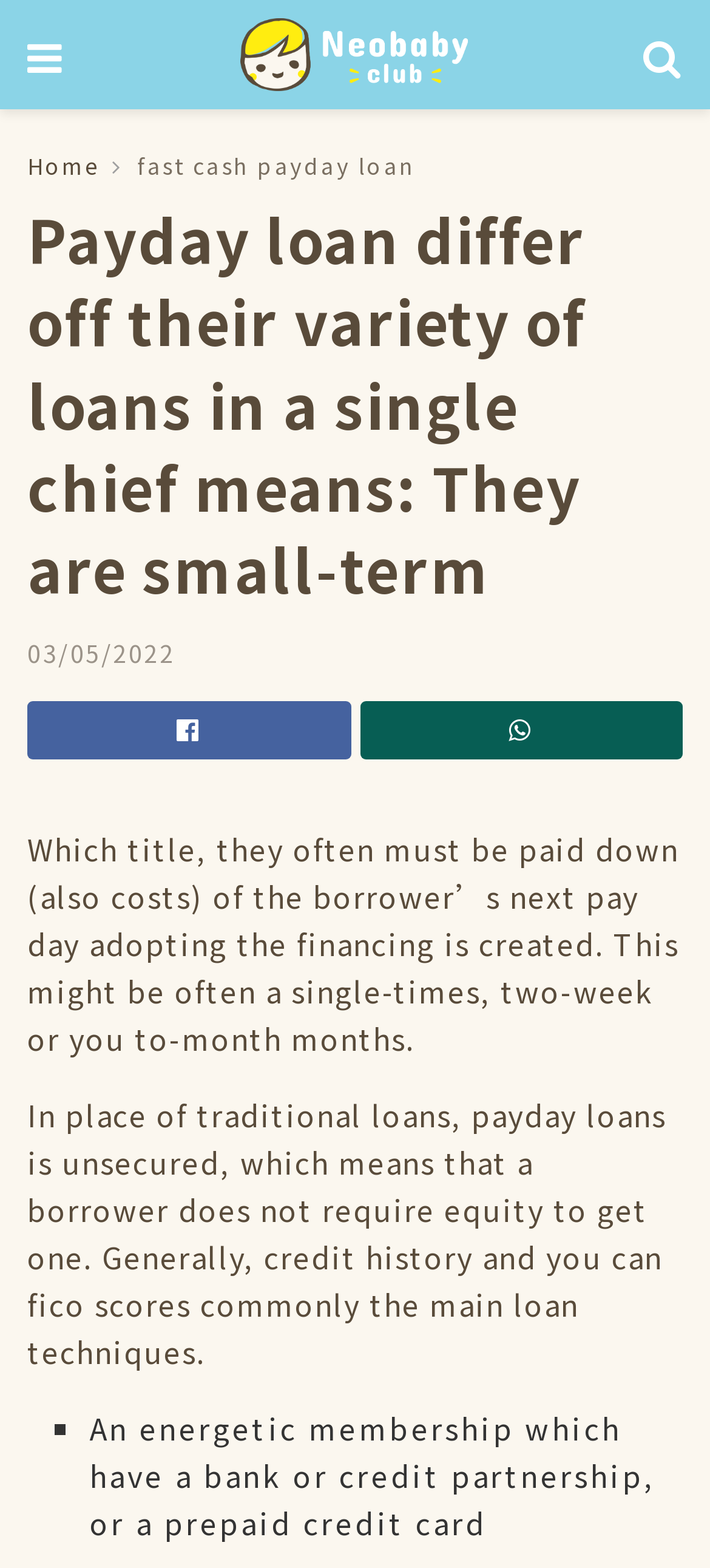Extract the bounding box coordinates of the UI element described: "Share on Whatsapp". Provide the coordinates in the format [left, top, right, bottom] with values ranging from 0 to 1.

[0.506, 0.447, 0.962, 0.484]